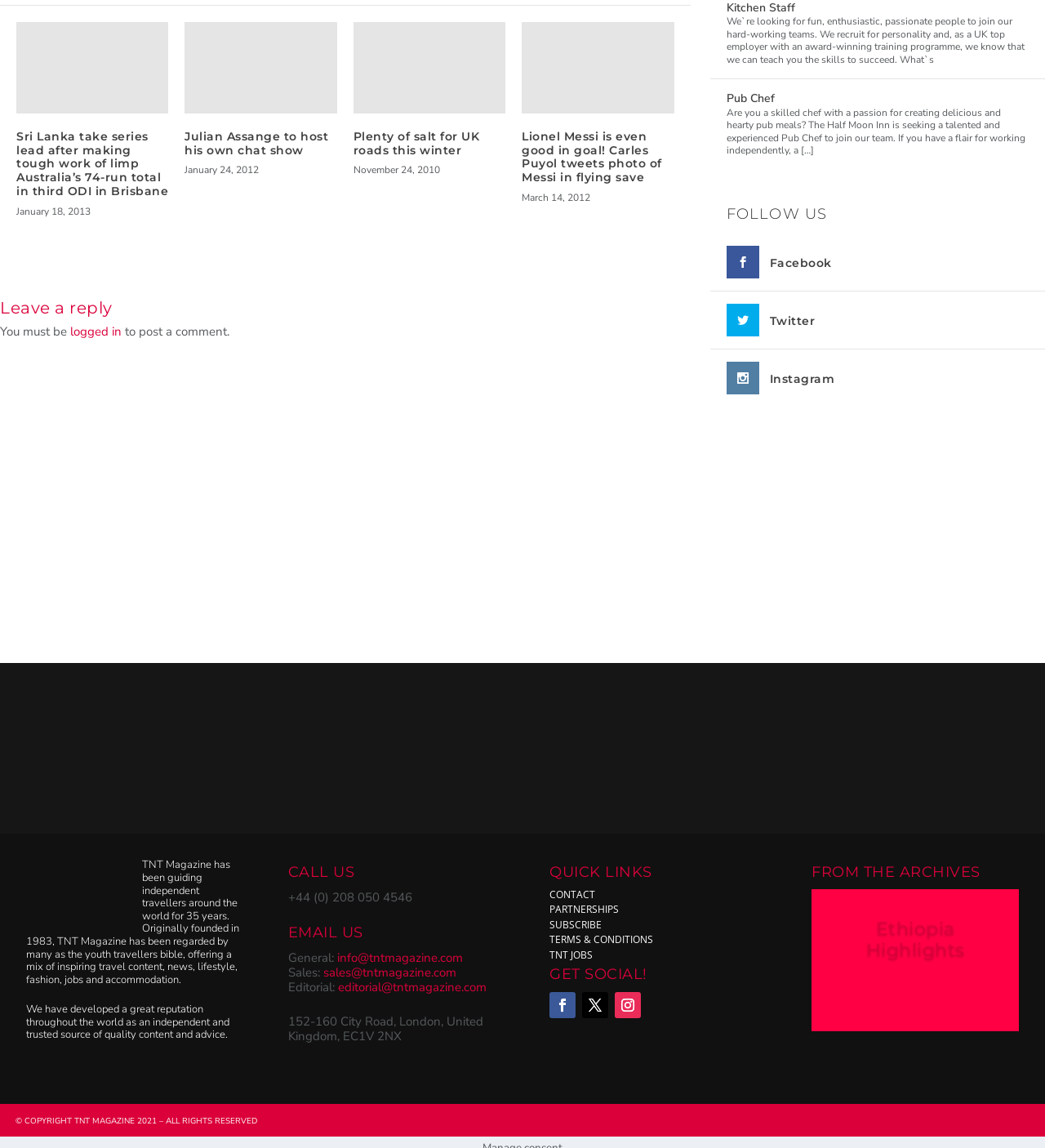What is the title of the first news article? Based on the image, give a response in one word or a short phrase.

Sri Lanka take series lead